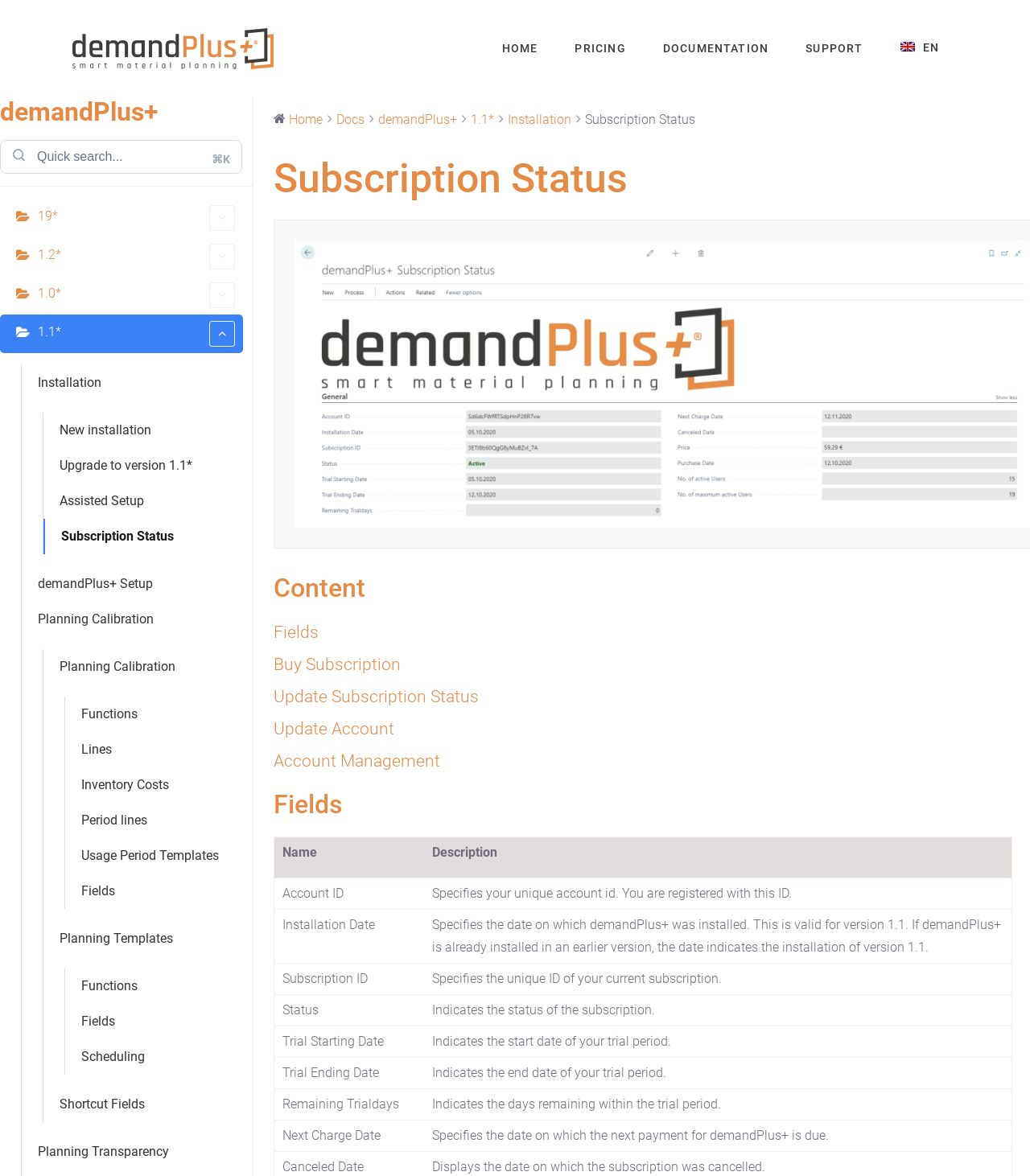What is the status of the subscription being referred to?
Examine the image and provide an in-depth answer to the question.

The status of the subscription being referred to is unknown, as the webpage only provides a field for 'Status' but does not specify the actual status.